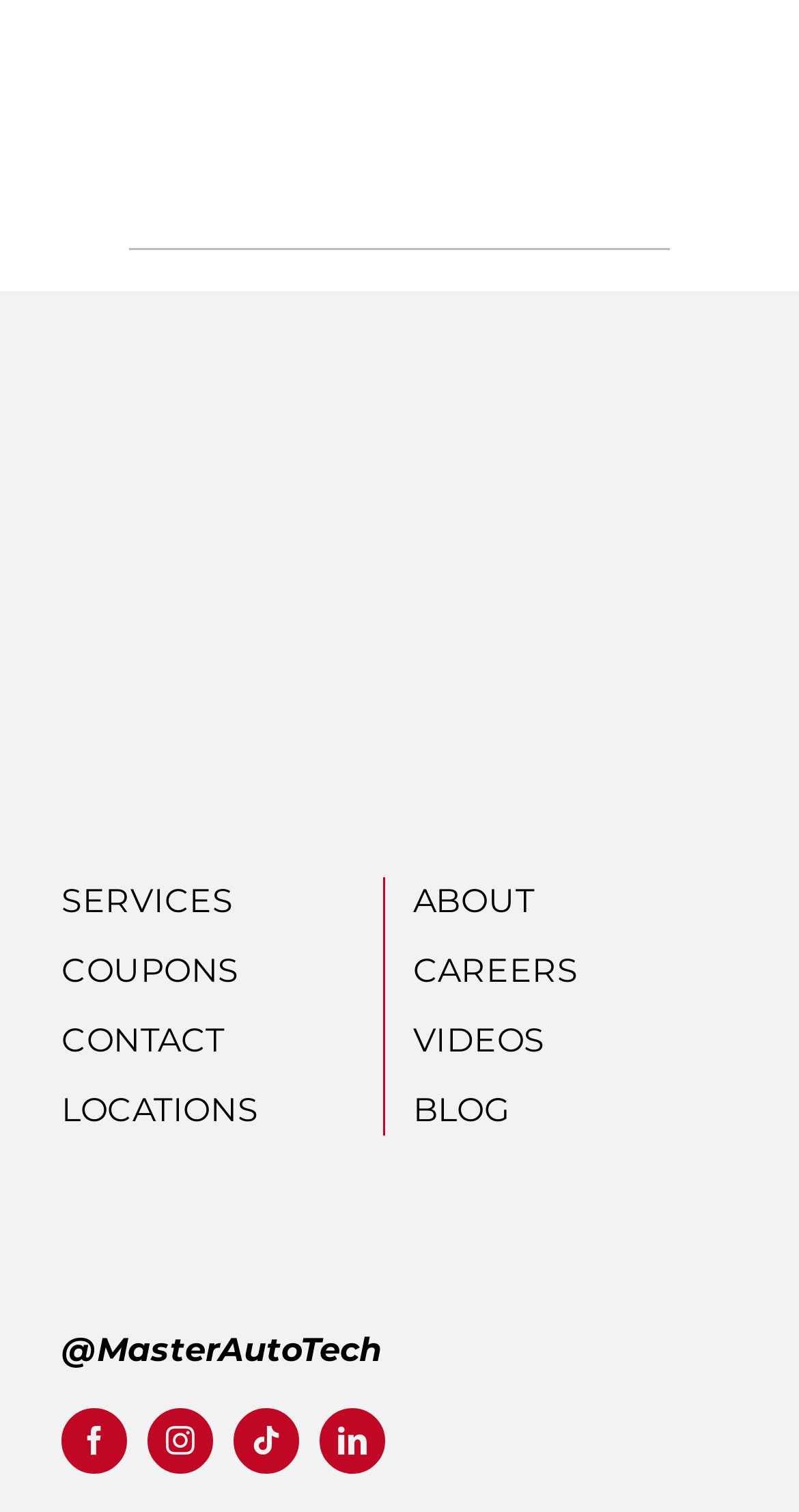Please indicate the bounding box coordinates for the clickable area to complete the following task: "go to SERVICES". The coordinates should be specified as four float numbers between 0 and 1, i.e., [left, top, right, bottom].

[0.077, 0.58, 0.481, 0.612]